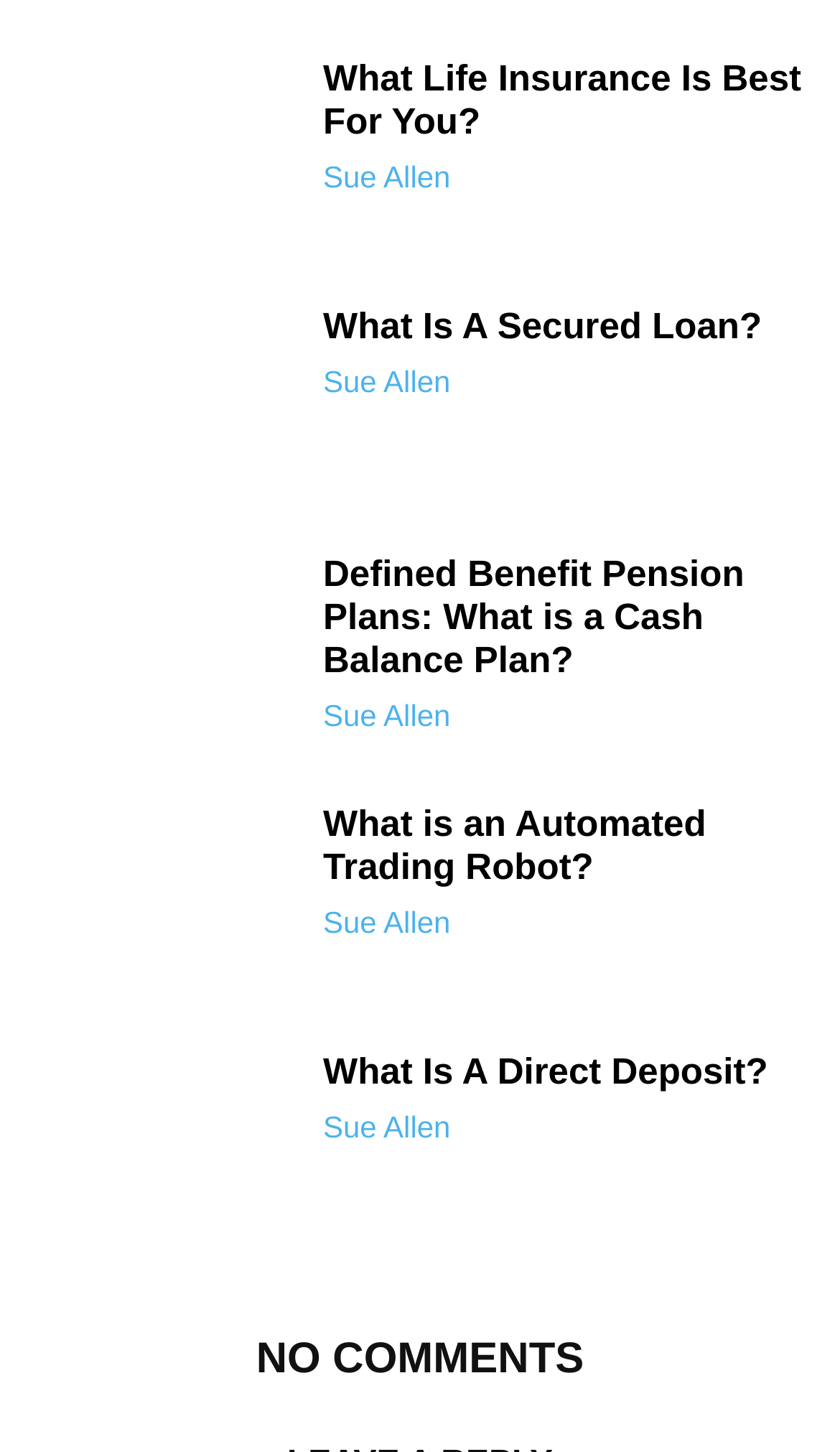Identify and provide the bounding box for the element described by: "Sue Allen".

[0.385, 0.48, 0.536, 0.504]